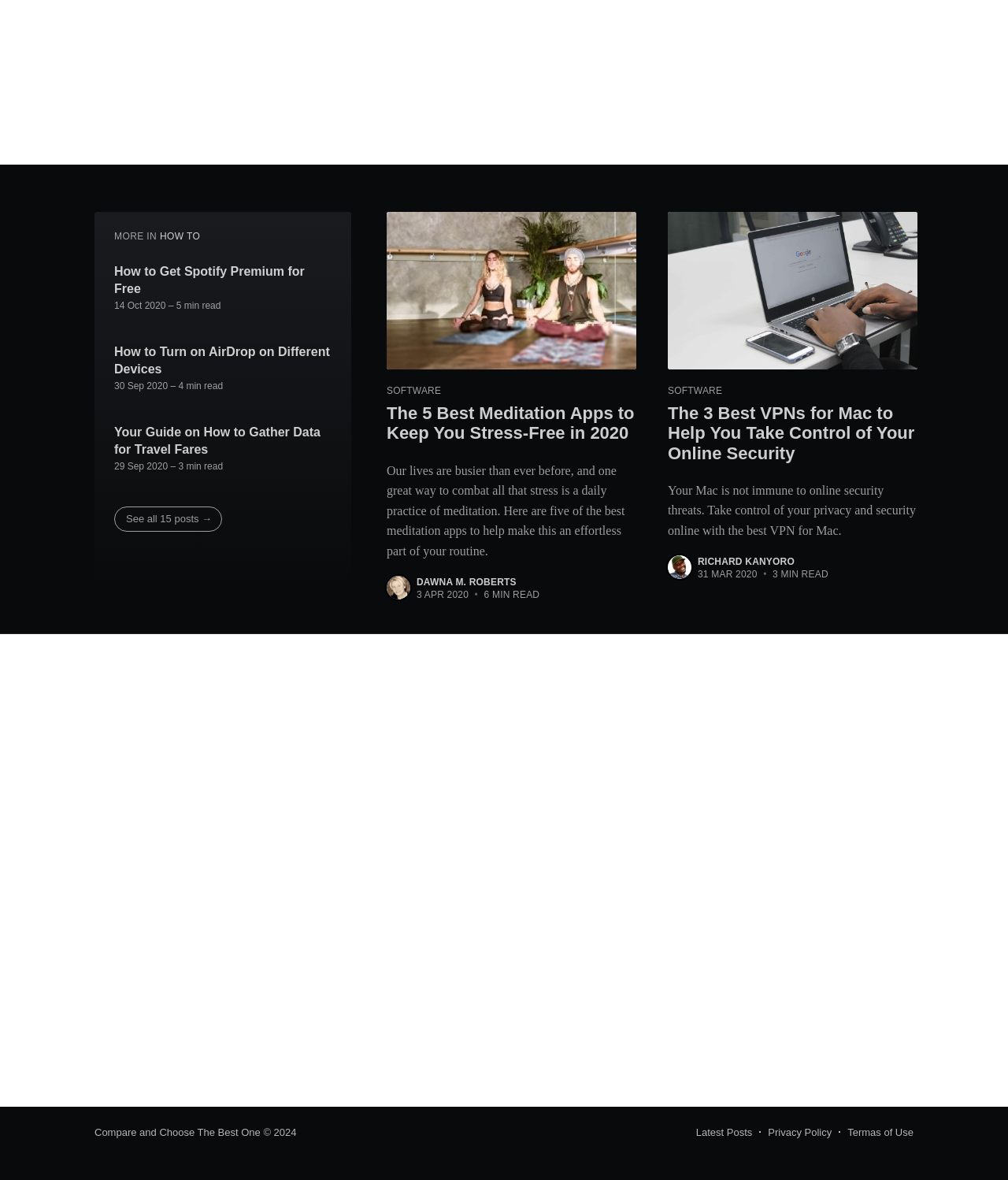Can you find the bounding box coordinates of the area I should click to execute the following instruction: "Compare and Choose The Best One"?

[0.094, 0.955, 0.258, 0.965]